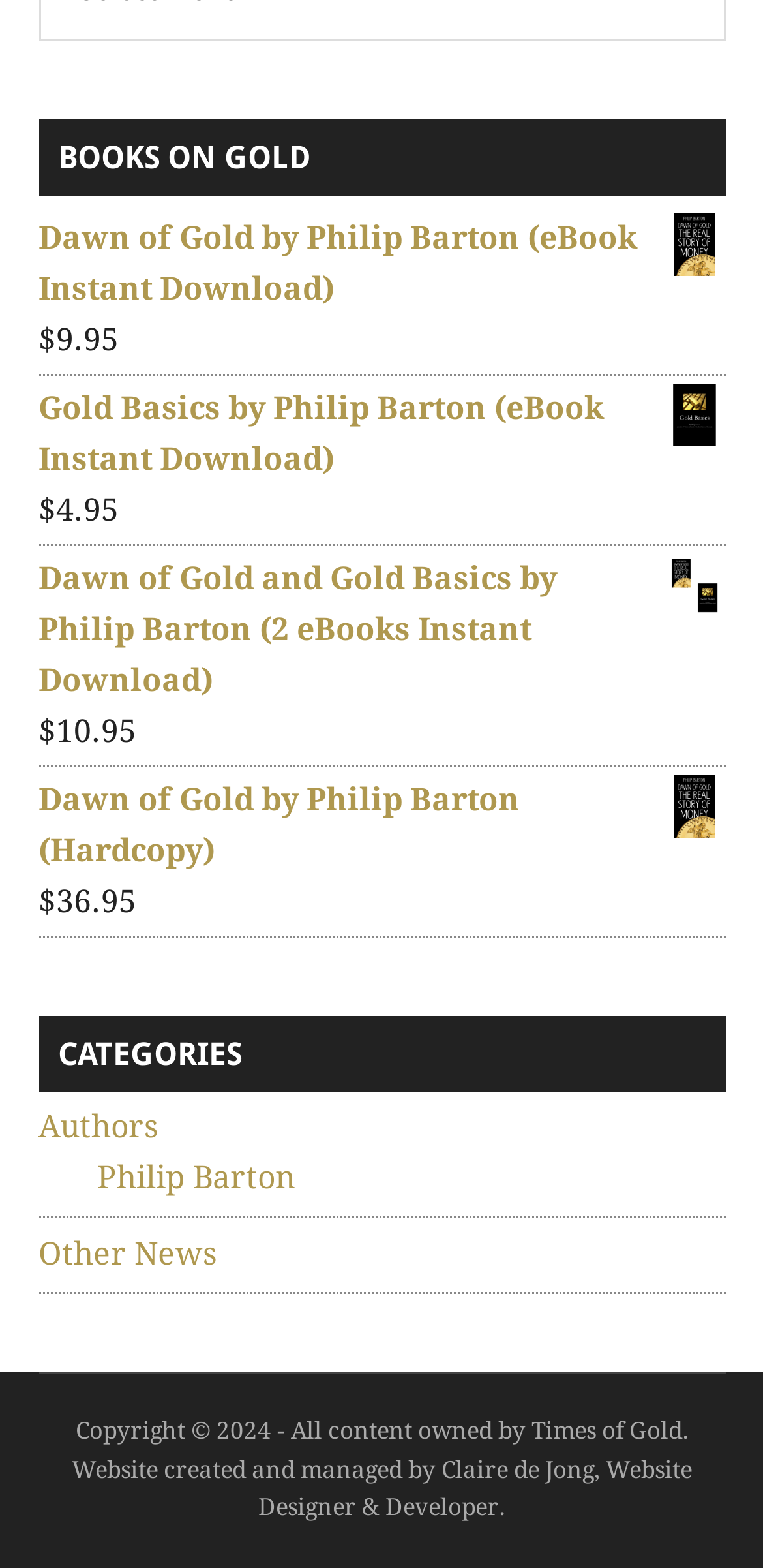Identify the bounding box coordinates of the region that should be clicked to execute the following instruction: "View the 'Gold Basics by Philip Barton' eBook details".

[0.05, 0.245, 0.95, 0.31]